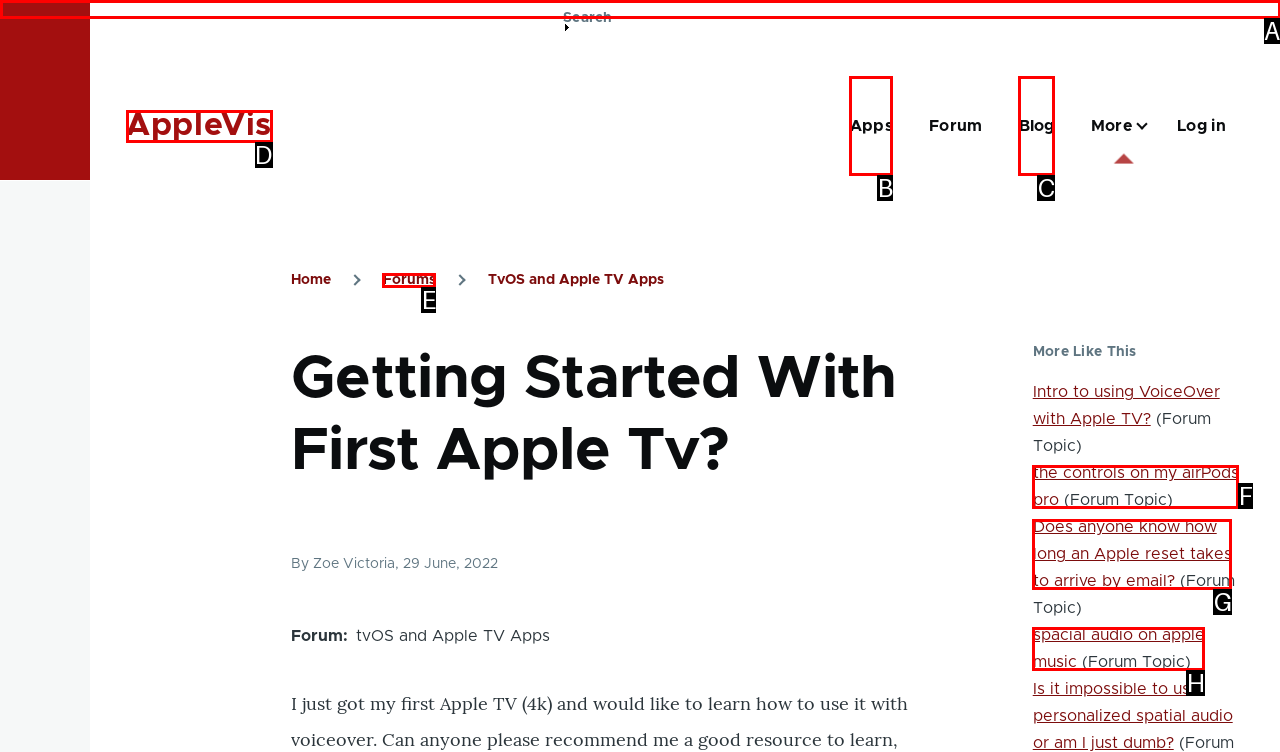Identify the correct HTML element to click for the task: Skip to main content. Provide the letter of your choice.

A